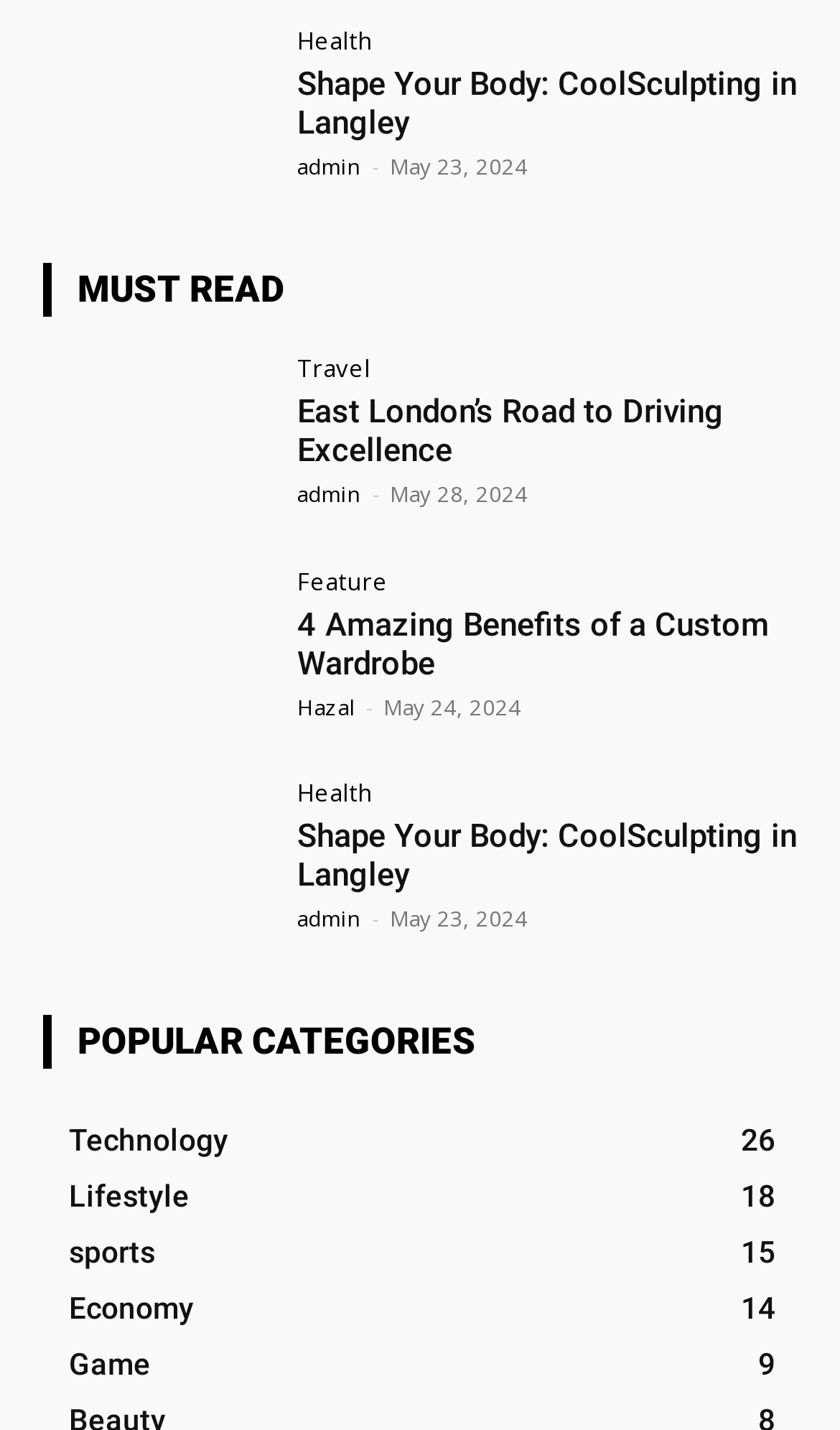Please specify the bounding box coordinates of the element that should be clicked to execute the given instruction: 'Click on the 'Shape Your Body: CoolSculpting in Langley' link'. Ensure the coordinates are four float numbers between 0 and 1, expressed as [left, top, right, bottom].

[0.051, 0.02, 0.321, 0.138]